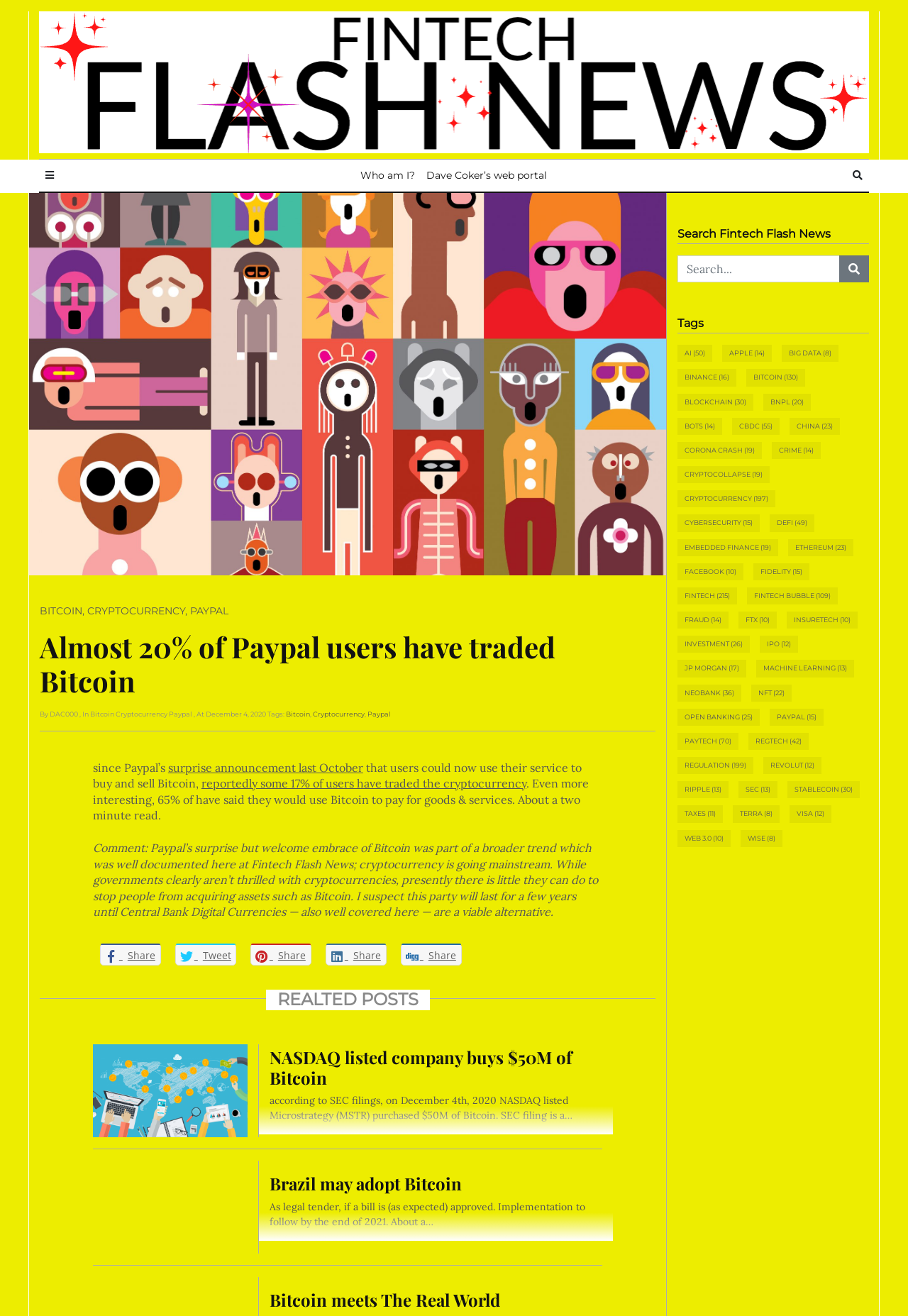Locate the bounding box coordinates of the element you need to click to accomplish the task described by this instruction: "Click on the 'Who am I?' link".

[0.39, 0.123, 0.463, 0.143]